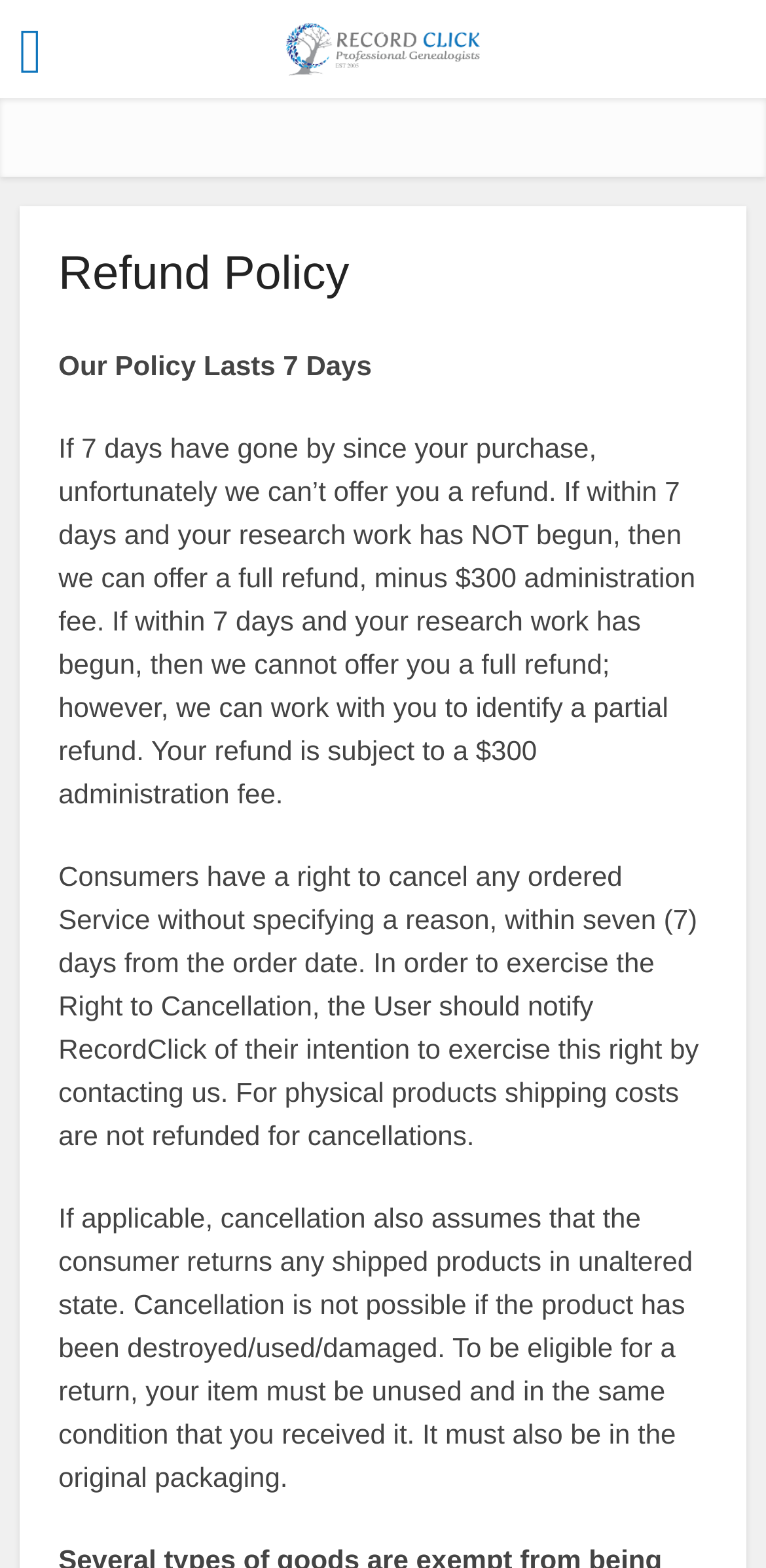Utilize the details in the image to give a detailed response to the question: What is the administration fee for refunds?

I found the answer by looking at the StaticText element with the text 'If within 7 days and your research work has NOT begun, then we can offer a full refund, minus $300 administration fee.' and also the text 'Your refund is subject to a $300 administration fee.' which both mention the $300 administration fee for refunds.